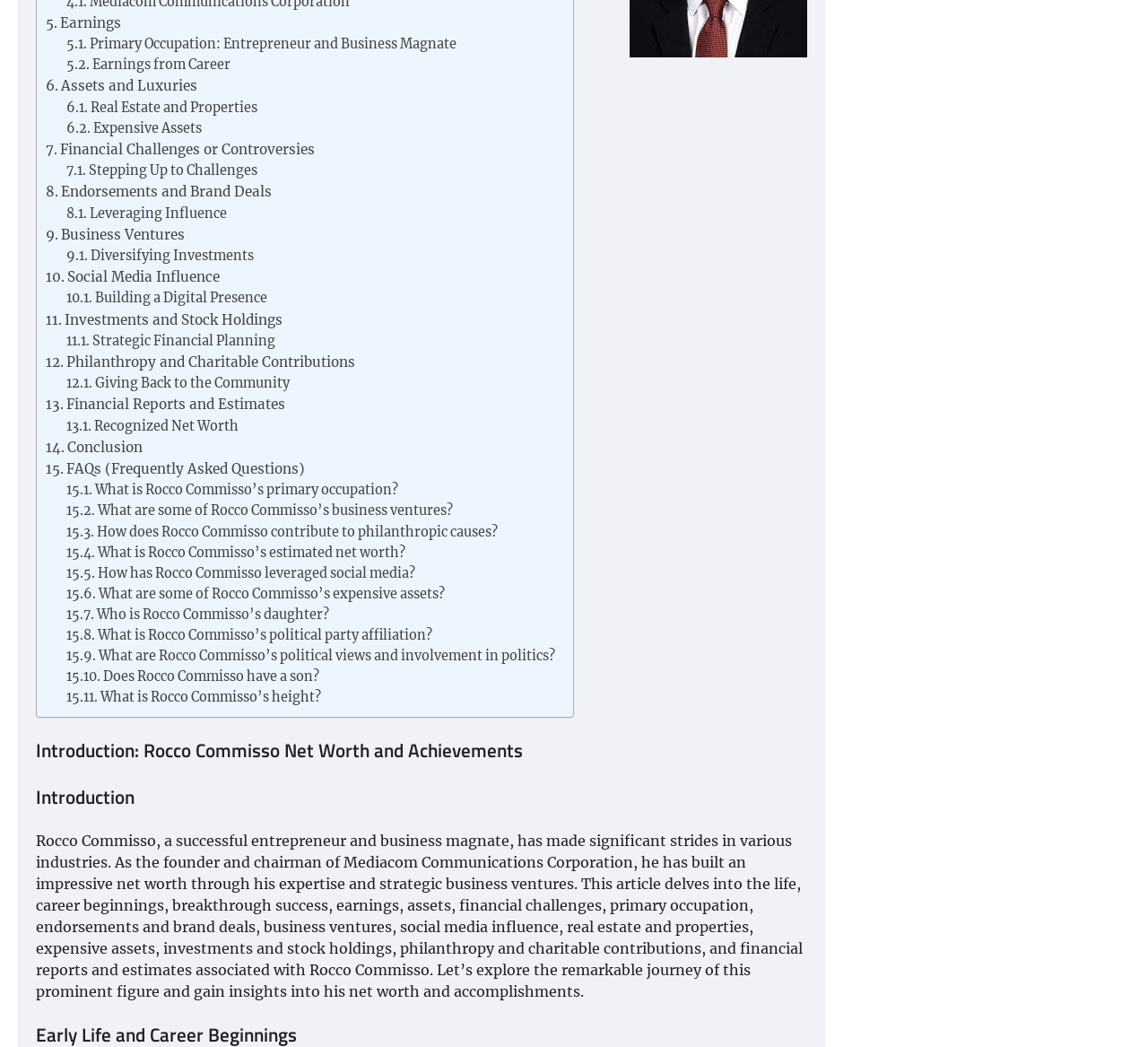Identify the bounding box coordinates of the specific part of the webpage to click to complete this instruction: "Learn about 'Philanthropy and Charitable Contributions'".

[0.04, 0.336, 0.309, 0.357]